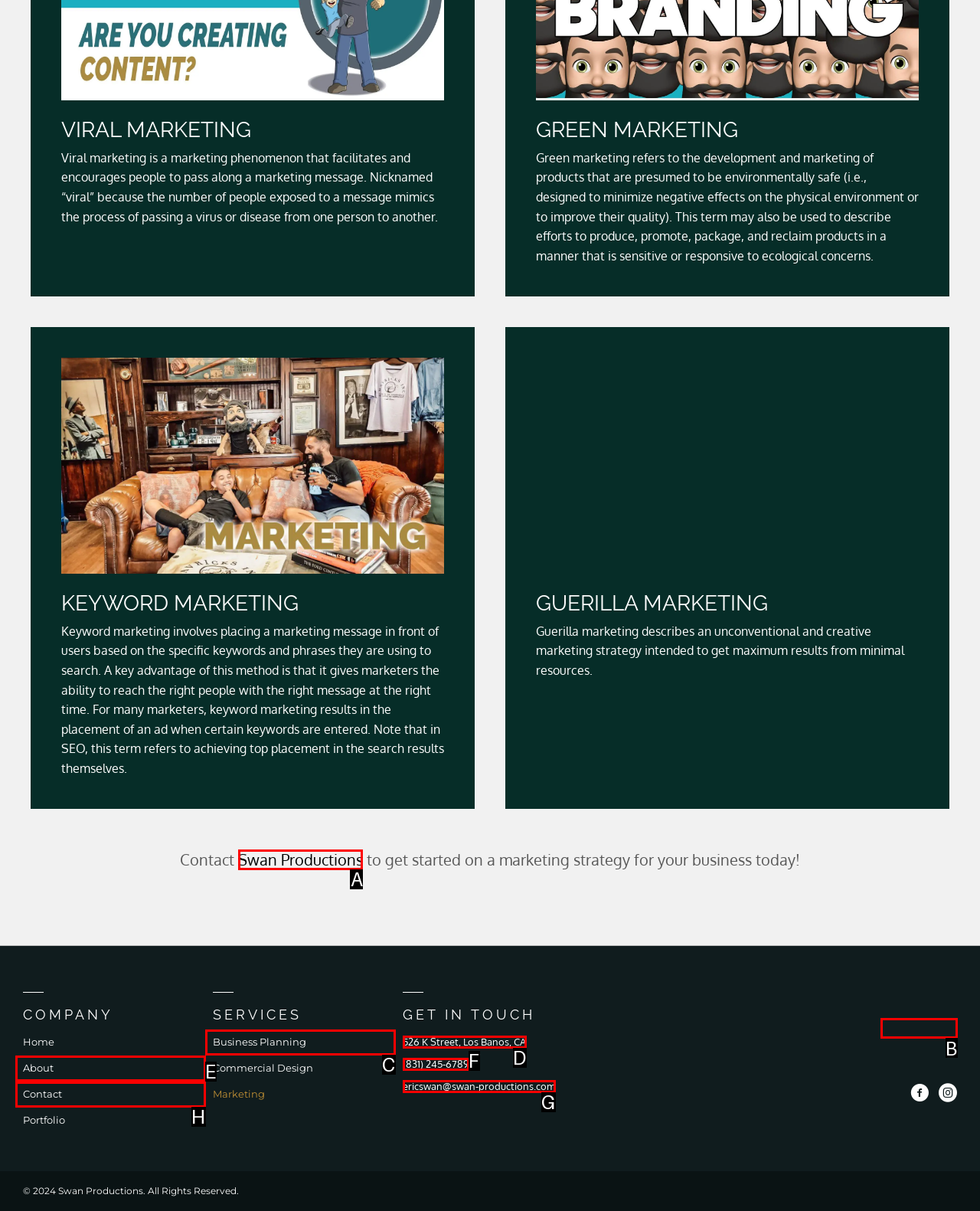Identify the letter of the UI element needed to carry out the task: Click on 'Swan Productions'
Reply with the letter of the chosen option.

A